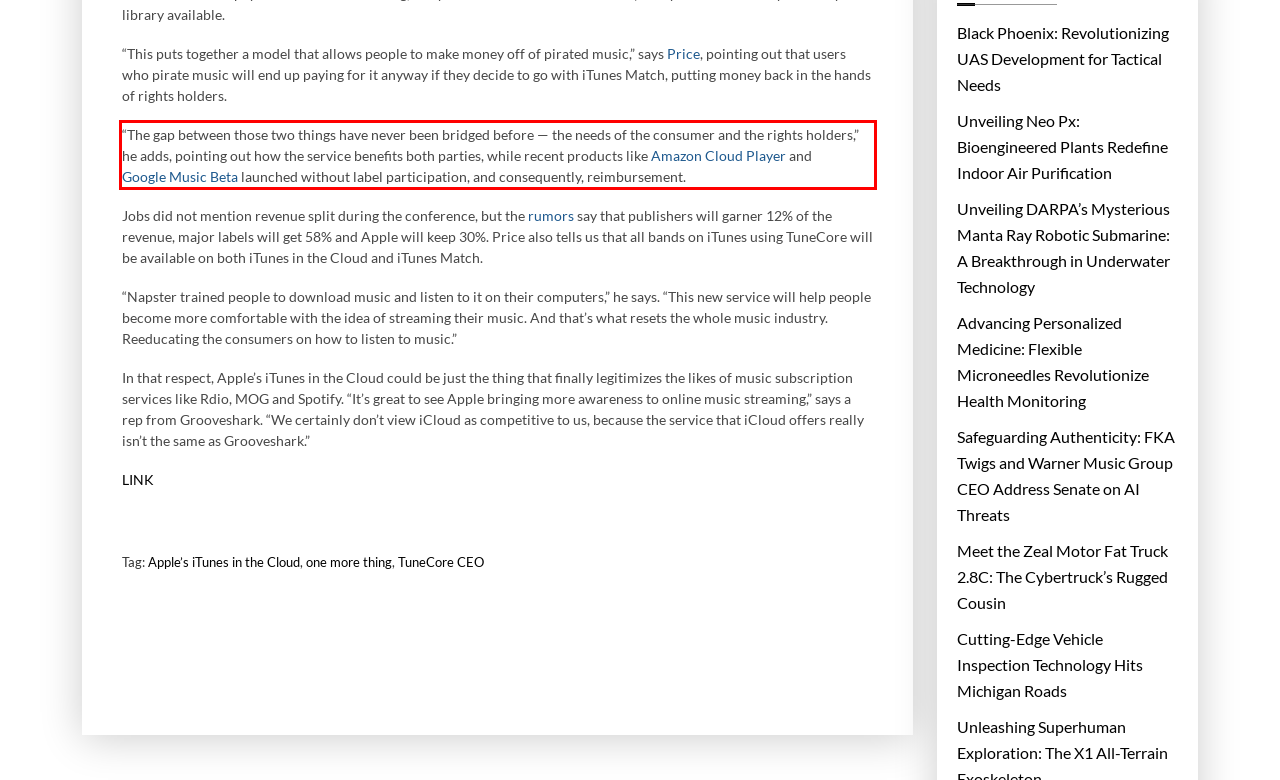Inspect the webpage screenshot that has a red bounding box and use OCR technology to read and display the text inside the red bounding box.

“The gap between those two things have never been bridged before — the needs of the consumer and the rights holders,” he adds, pointing out how the service benefits both parties, while recent products like Amazon Cloud Player and Google Music Beta launched without label participation, and consequently, reimbursement.